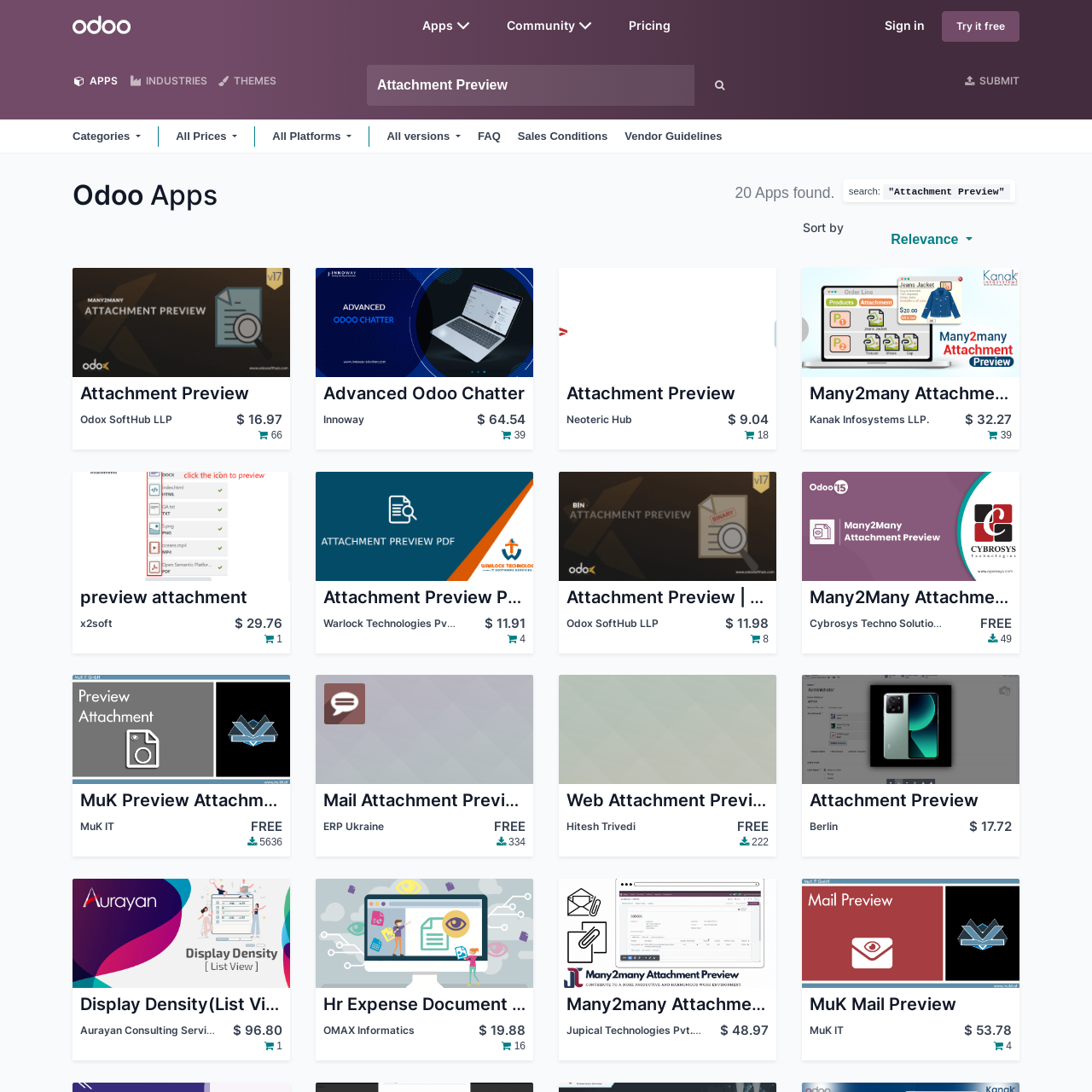What is the price of the 'Advanced Odoo Chatter' app?
Provide a concise answer using a single word or phrase based on the image.

$64.54